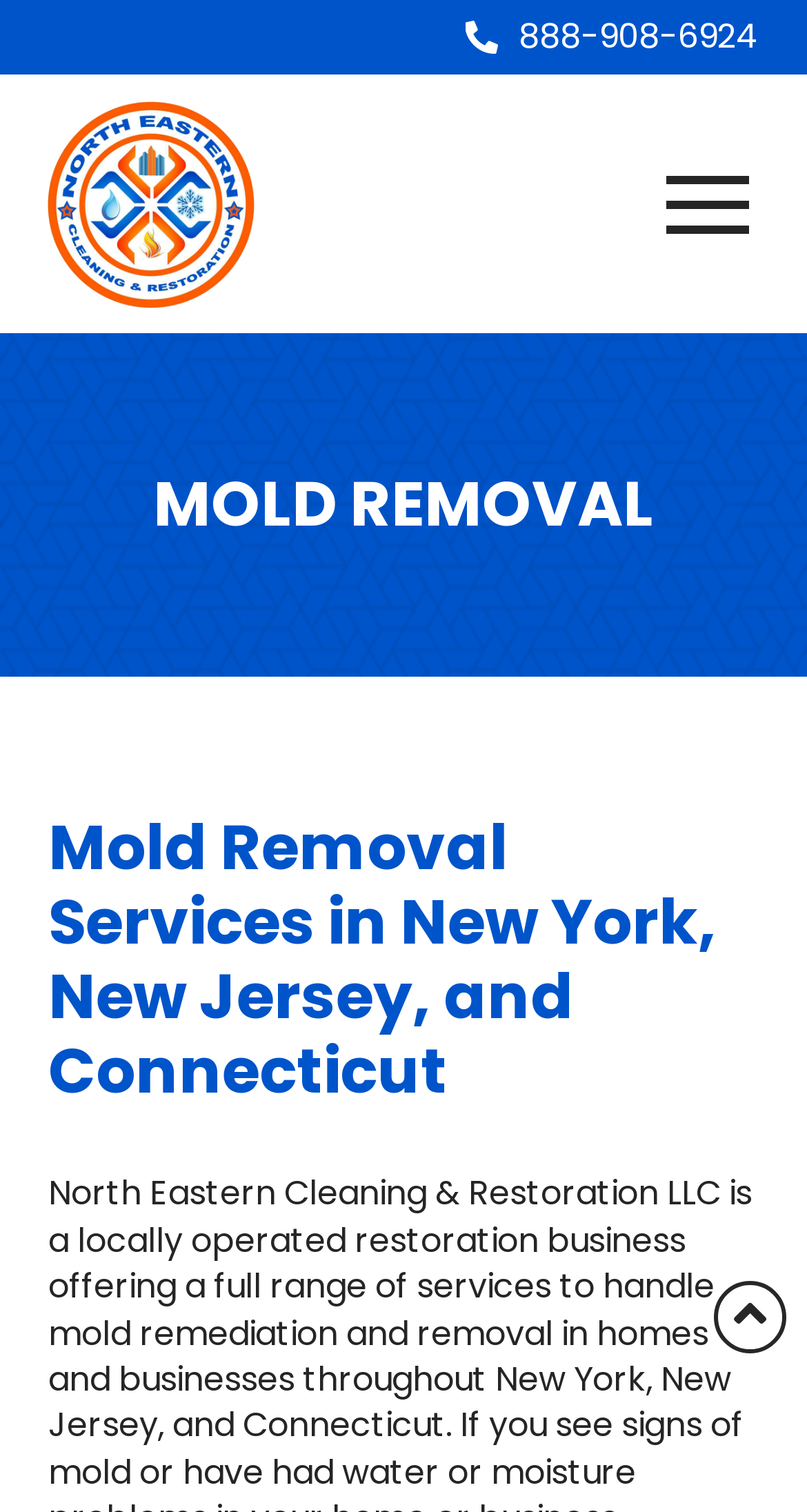Find the bounding box coordinates for the element described here: "aria-label="Toggle Off Canvas Content"".

[0.812, 0.109, 0.94, 0.161]